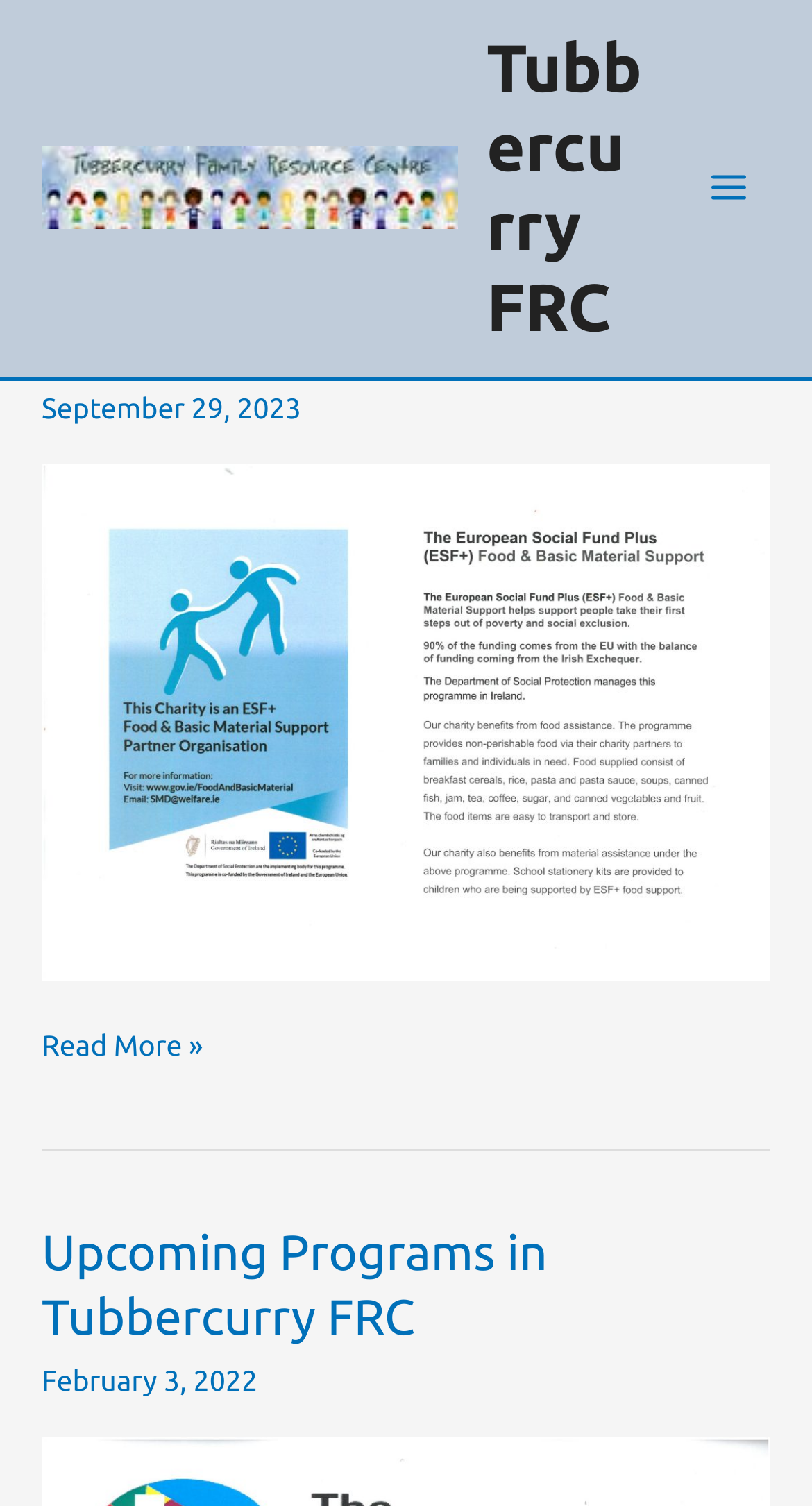What is the purpose of the 'Main Menu' button?
Based on the content of the image, thoroughly explain and answer the question.

The answer can be inferred from the fact that the 'Main Menu' button is an expandable button, indicating that it is used to expand or collapse the menu.